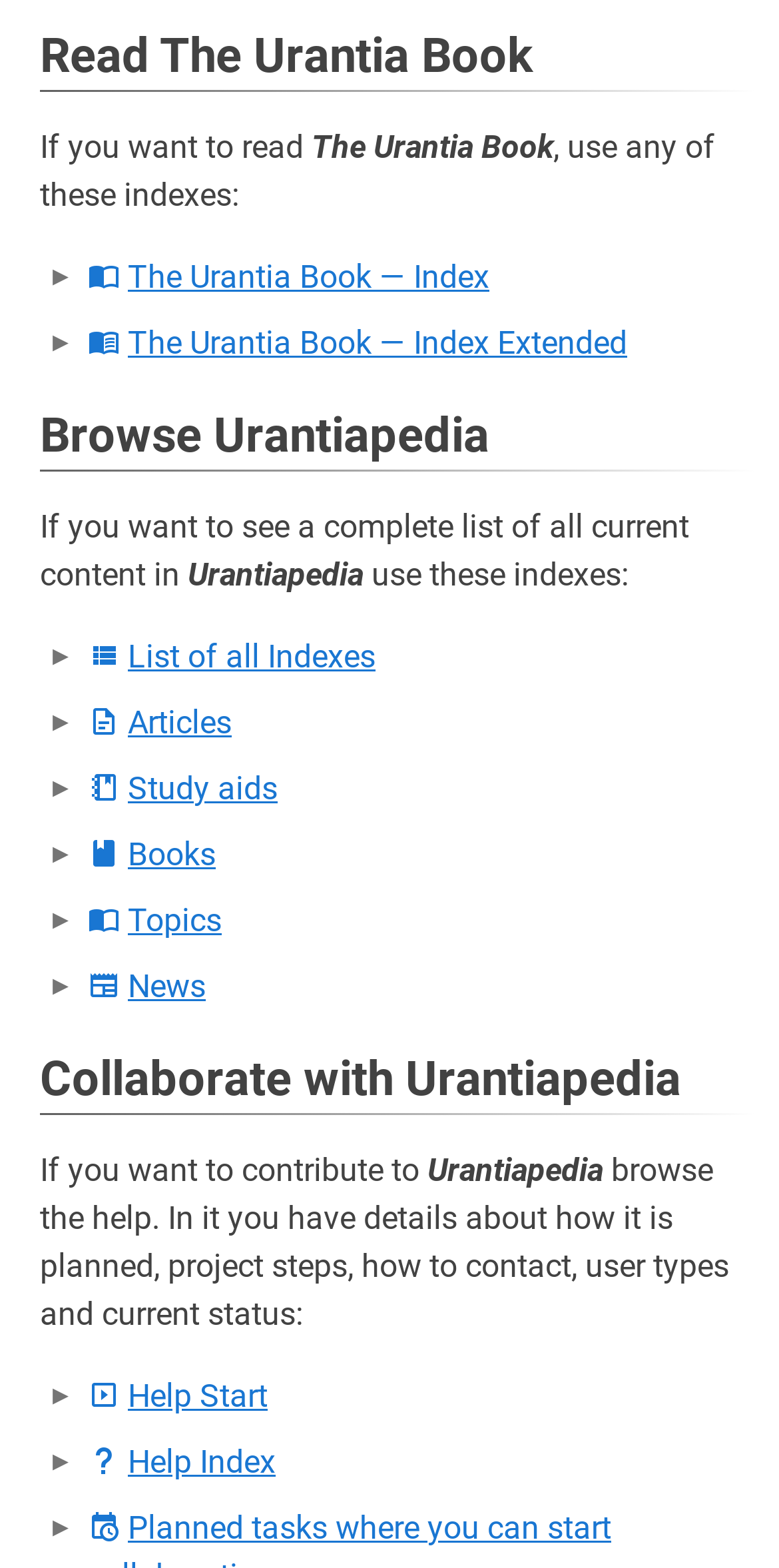What types of content can be found in Urantiapedia?
Using the image, provide a detailed and thorough answer to the question.

The webpage provides links to various types of content in Urantiapedia, including articles, study aids, books, topics, and news, indicating that these are the types of content that can be found in Urantiapedia.